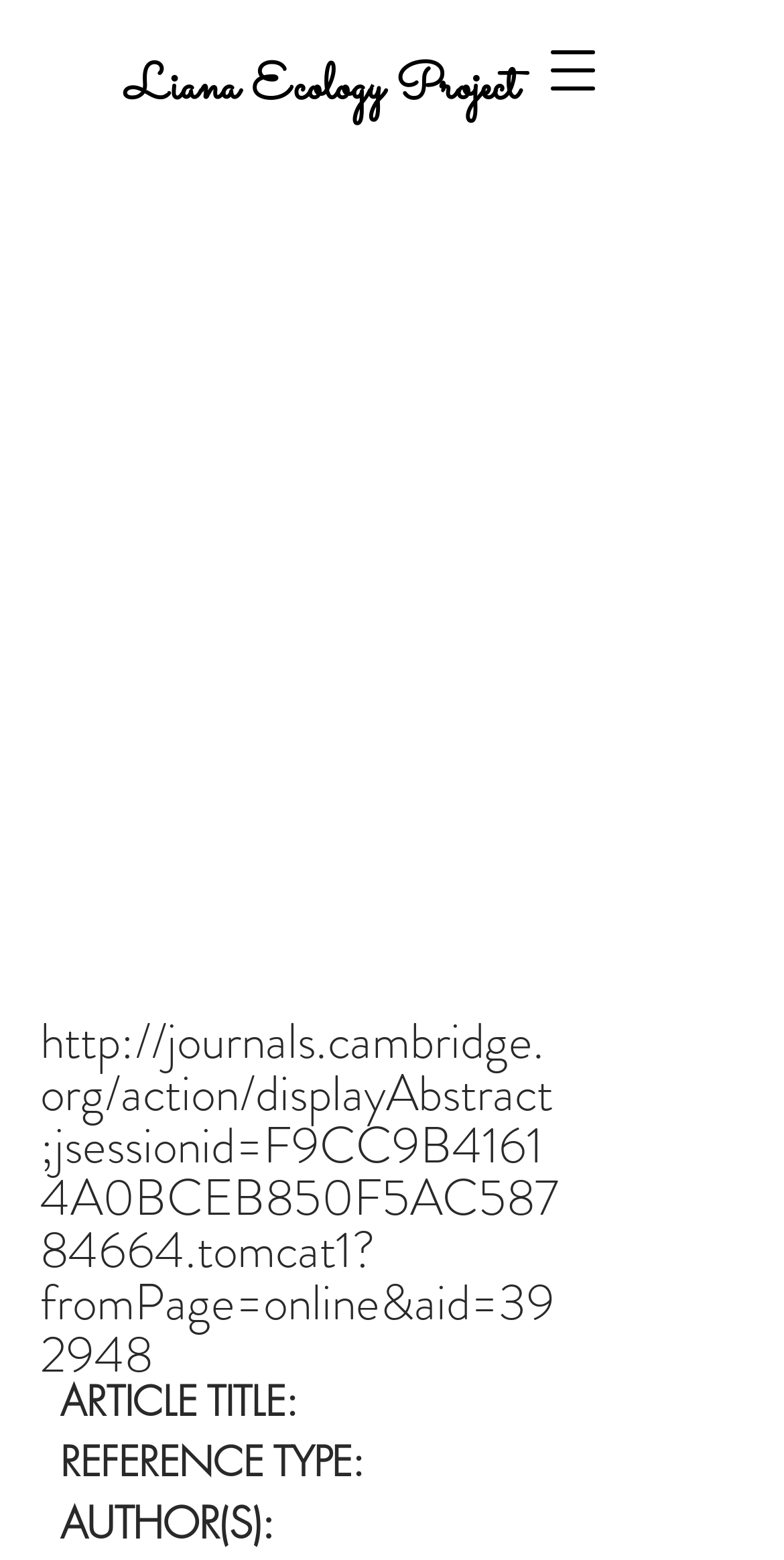What is the name of the project?
Look at the screenshot and respond with one word or a short phrase.

Liana Ecology Project